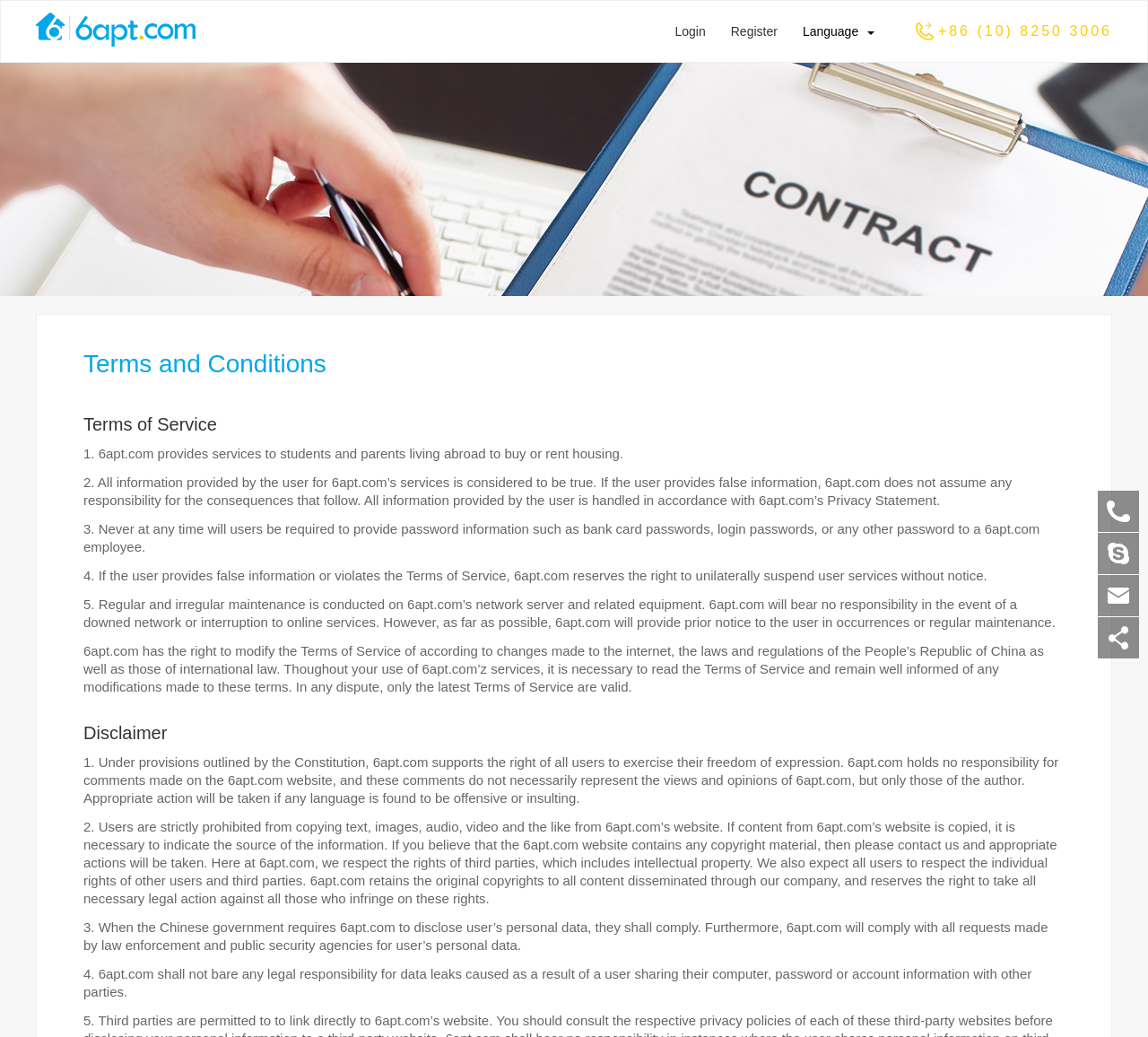Please analyze the image and give a detailed answer to the question:
Can users copy content from 6apt.com's website?

I found the answer by reading the disclaimer section, which states that users are strictly prohibited from copying text, images, audio, video and the like from 6apt.com's website. If content from 6apt.com's website is copied, it is necessary to indicate the source of the information.